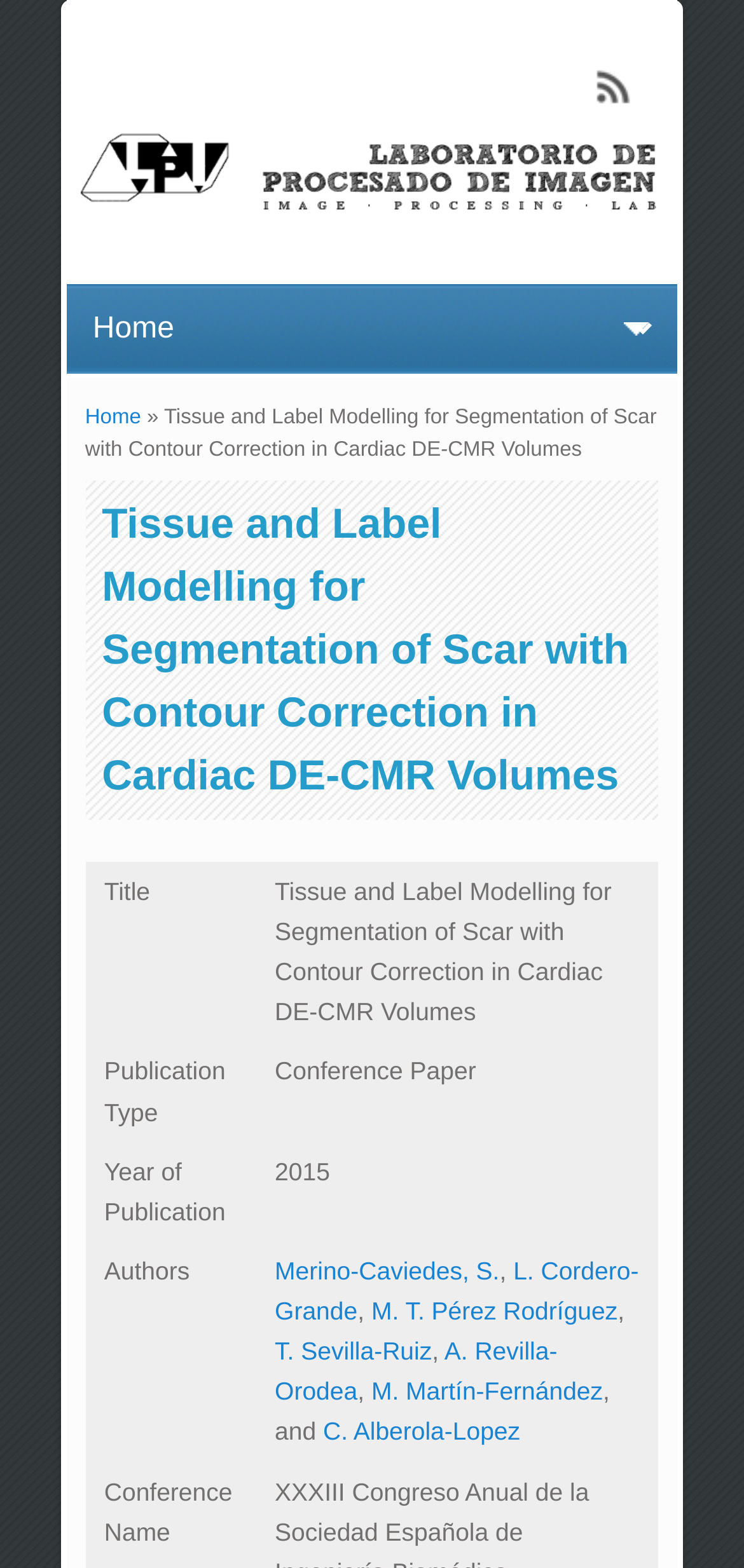Using the information in the image, could you please answer the following question in detail:
How many authors are listed for this paper?

I found the answer by looking at the table with the title 'Tissue and Label Modelling for Segmentation of Scar with Contour Correction in Cardiac DE-CMR Volumes'. In the fourth row of the table, the 'Authors' column has a list of authors, and I counted 7 authors.